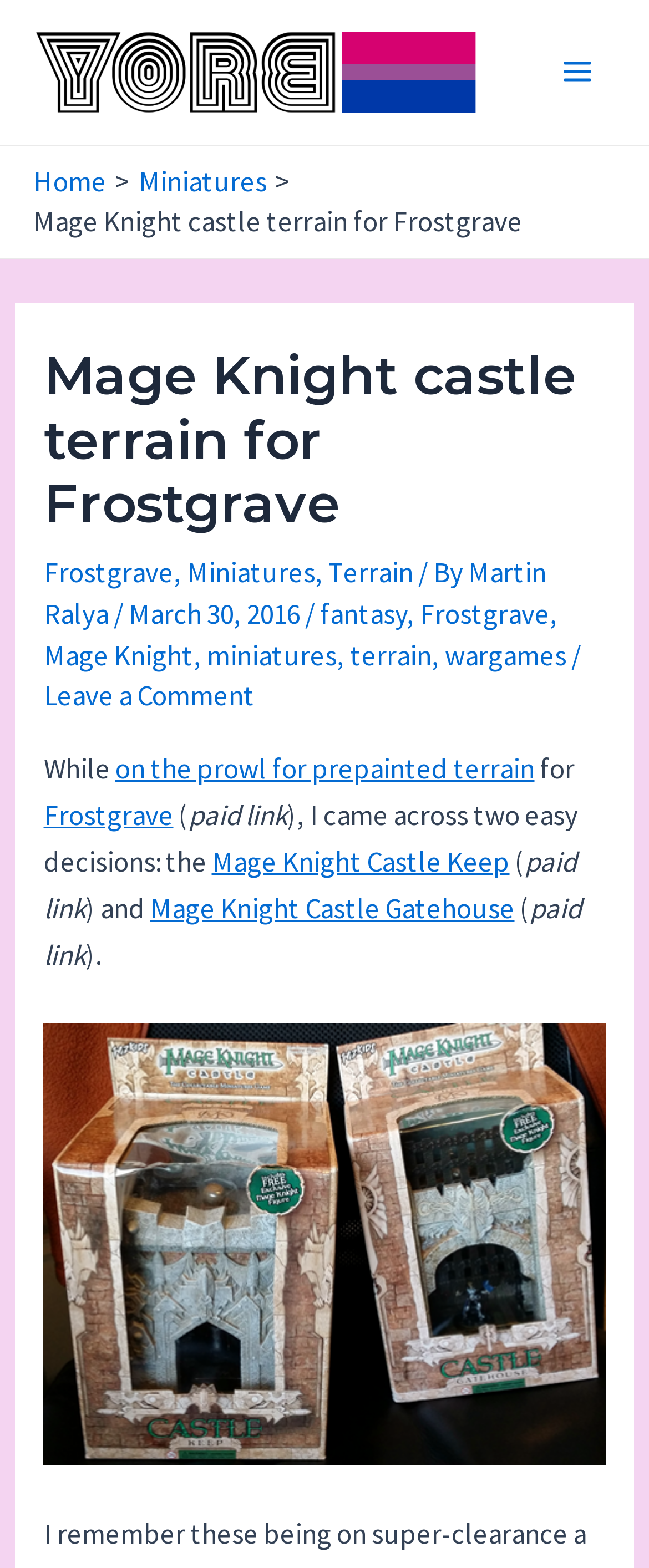Please identify the bounding box coordinates of the clickable region that I should interact with to perform the following instruction: "View the 'Mage Knight Castle Keep' link". The coordinates should be expressed as four float numbers between 0 and 1, i.e., [left, top, right, bottom].

[0.326, 0.538, 0.785, 0.561]